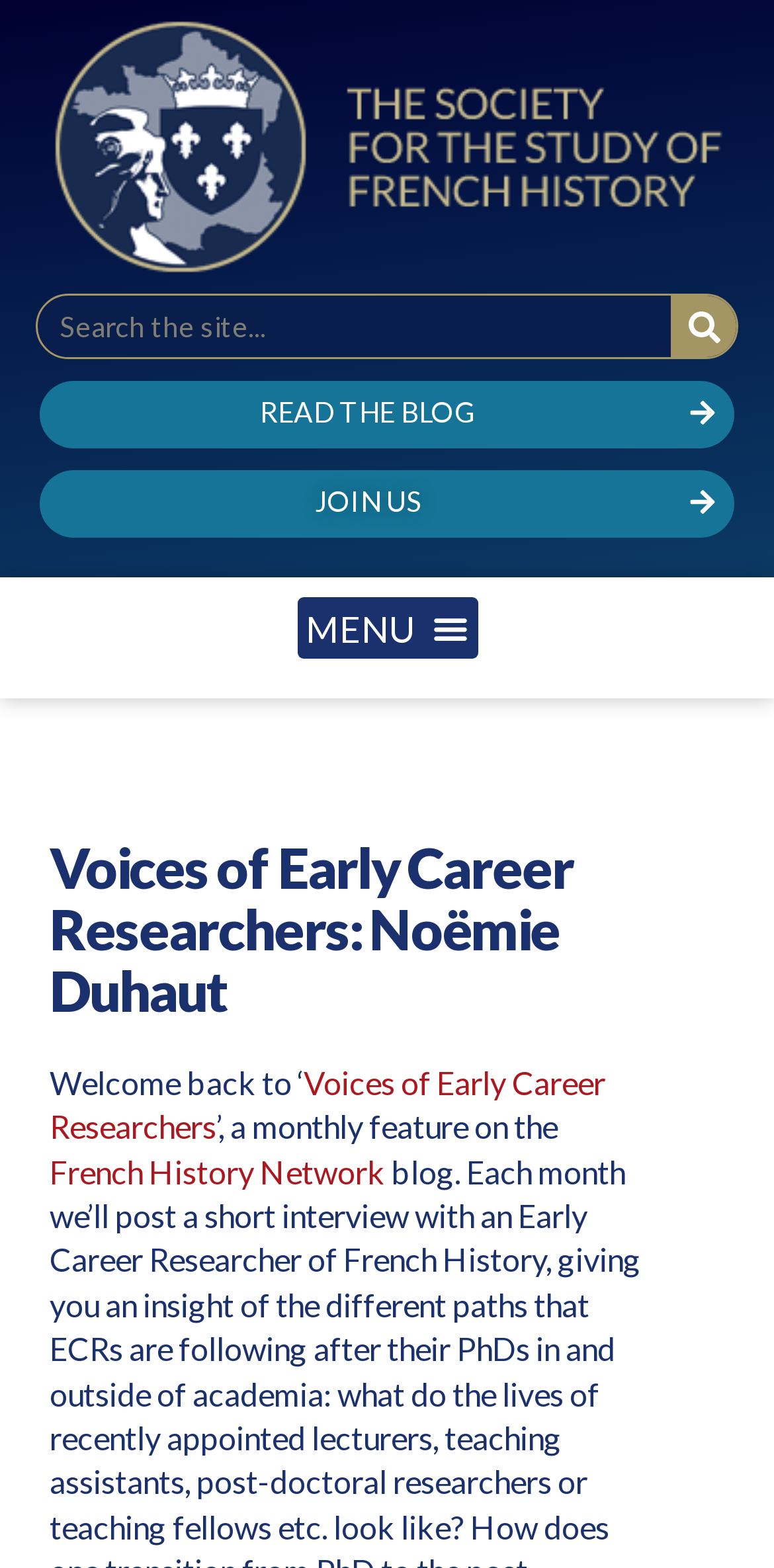Please provide a one-word or short phrase answer to the question:
What is the feature mentioned in the webpage?

Voices of Early Career Researchers